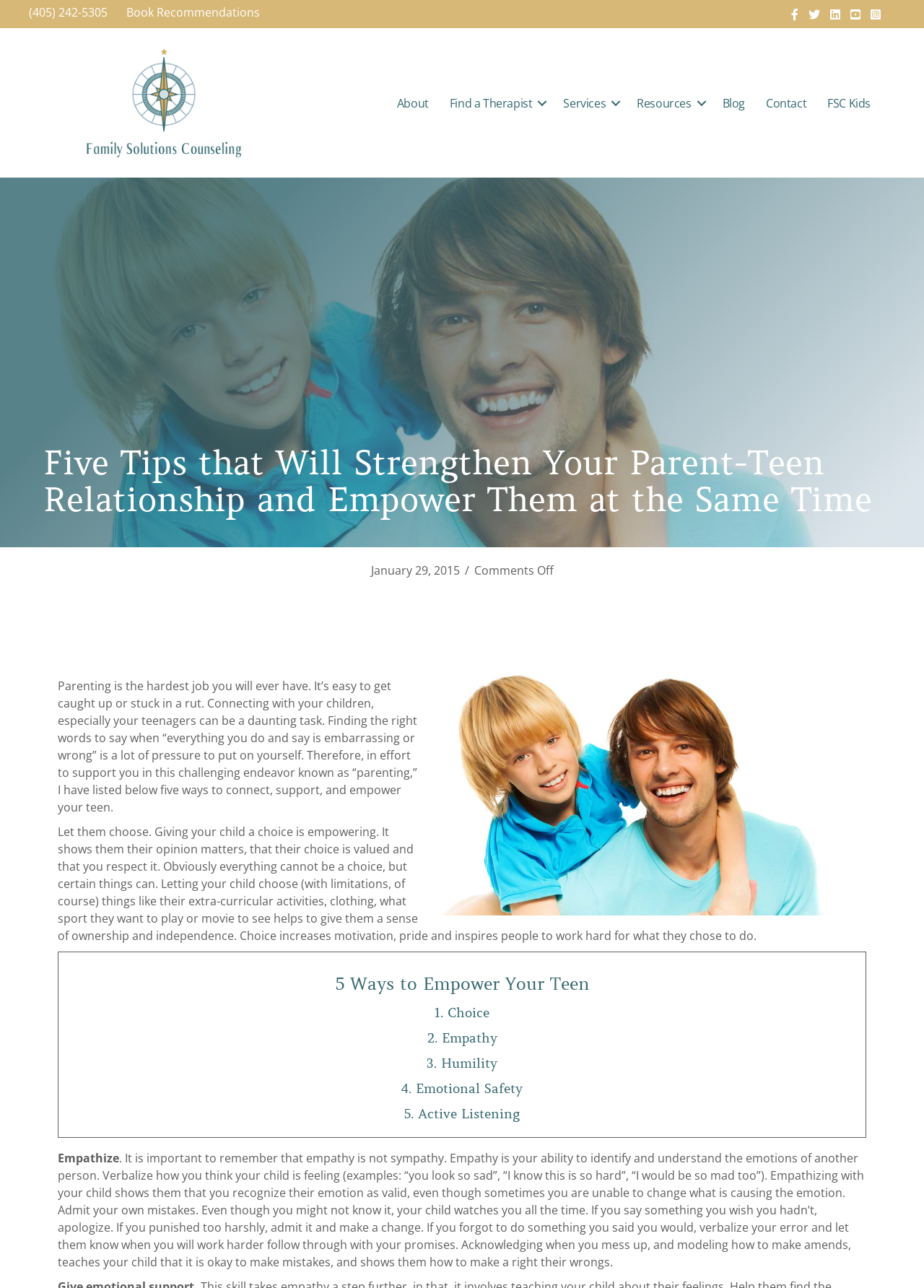Please identify the bounding box coordinates of the region to click in order to complete the task: "Navigate to About page". The coordinates must be four float numbers between 0 and 1, specified as [left, top, right, bottom].

[0.419, 0.068, 0.475, 0.092]